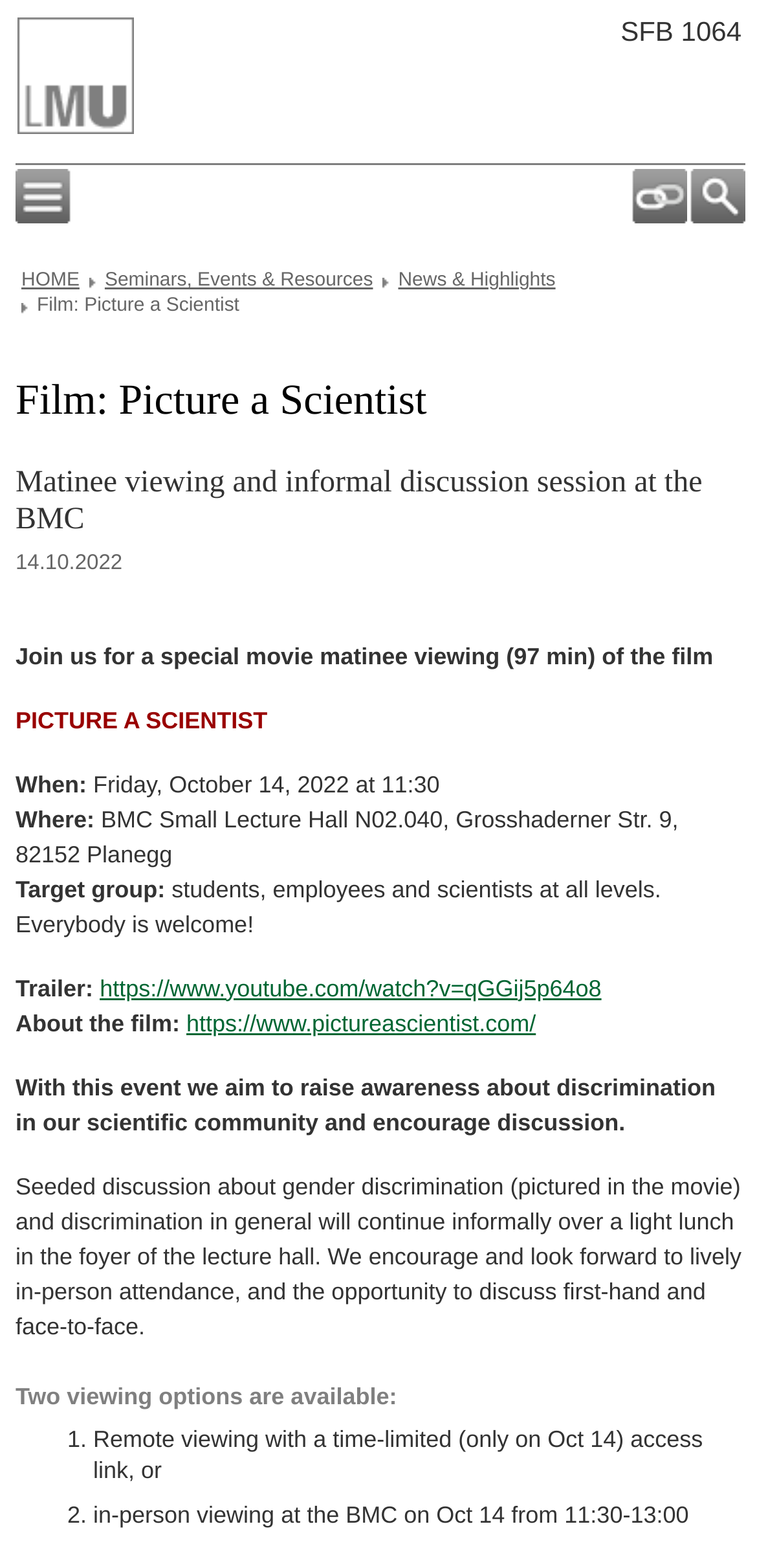Please find the bounding box for the following UI element description. Provide the coordinates in (top-left x, top-left y, bottom-right x, bottom-right y) format, with values between 0 and 1: News & Highlights

[0.526, 0.172, 0.734, 0.186]